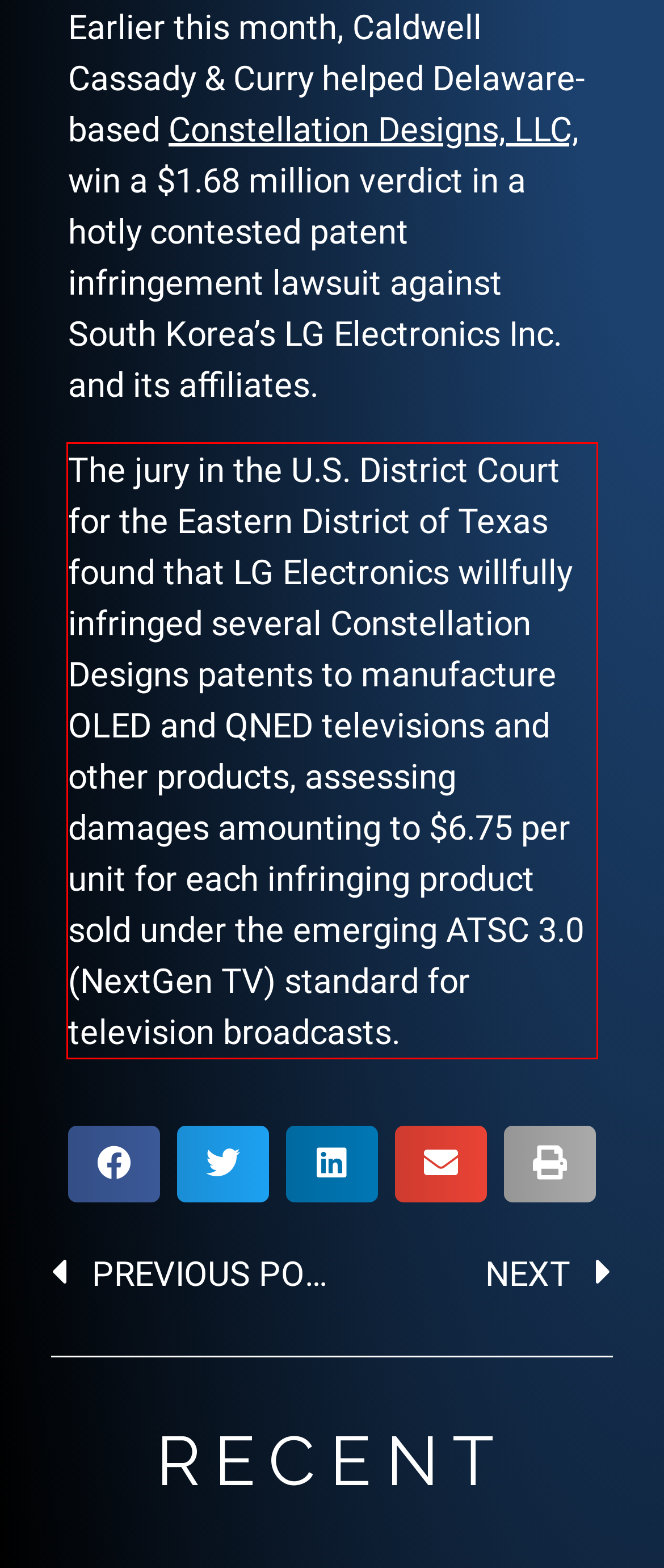You are provided with a screenshot of a webpage that includes a UI element enclosed in a red rectangle. Extract the text content inside this red rectangle.

The jury in the U.S. District Court for the Eastern District of Texas found that LG Electronics willfully infringed several Constellation Designs patents to manufacture OLED and QNED televisions and other products, assessing damages amounting to $6.75 per unit for each infringing product sold under the emerging ATSC 3.0 (NextGen TV) standard for television broadcasts.